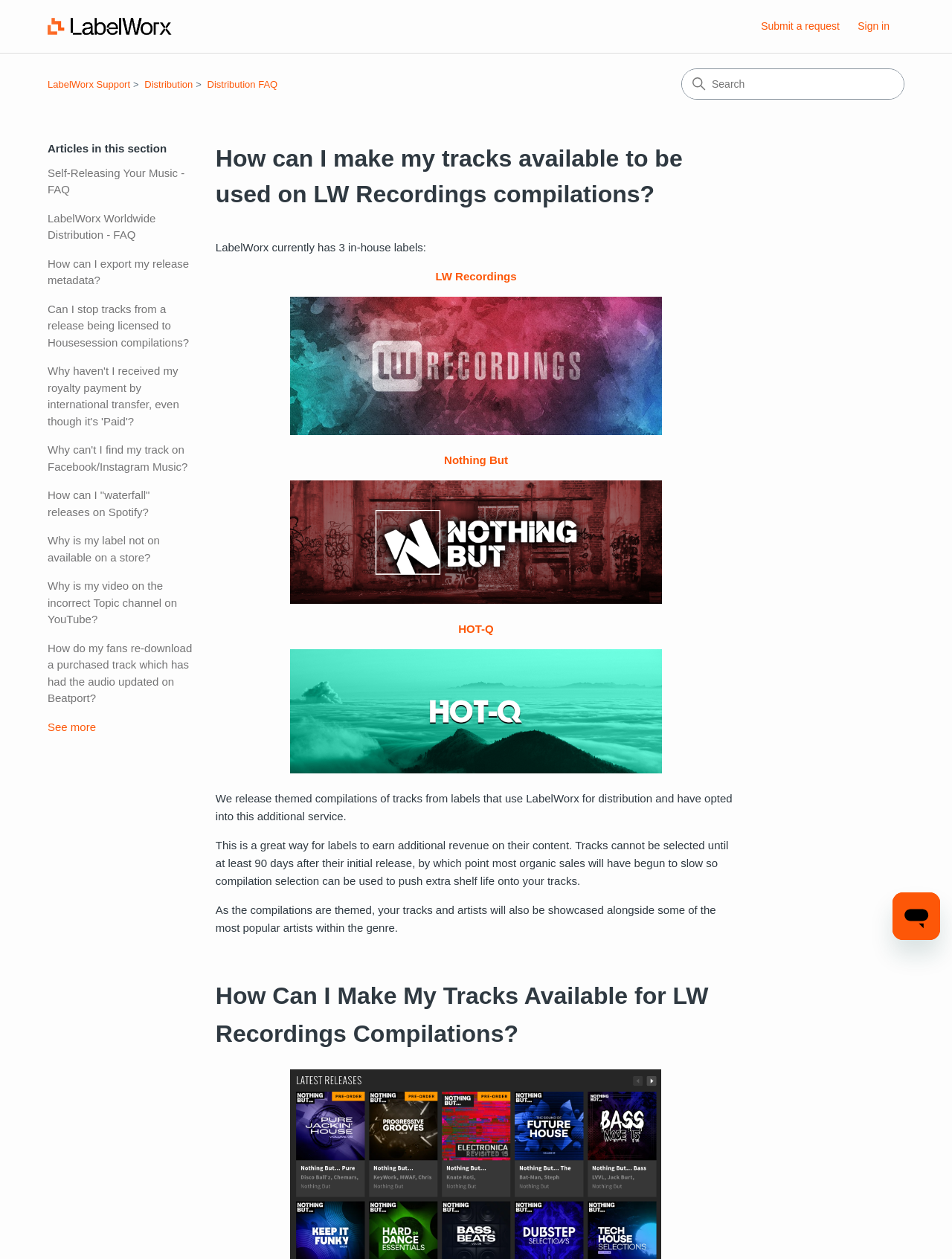How many in-house labels does LabelWorx have?
Relying on the image, give a concise answer in one word or a brief phrase.

3